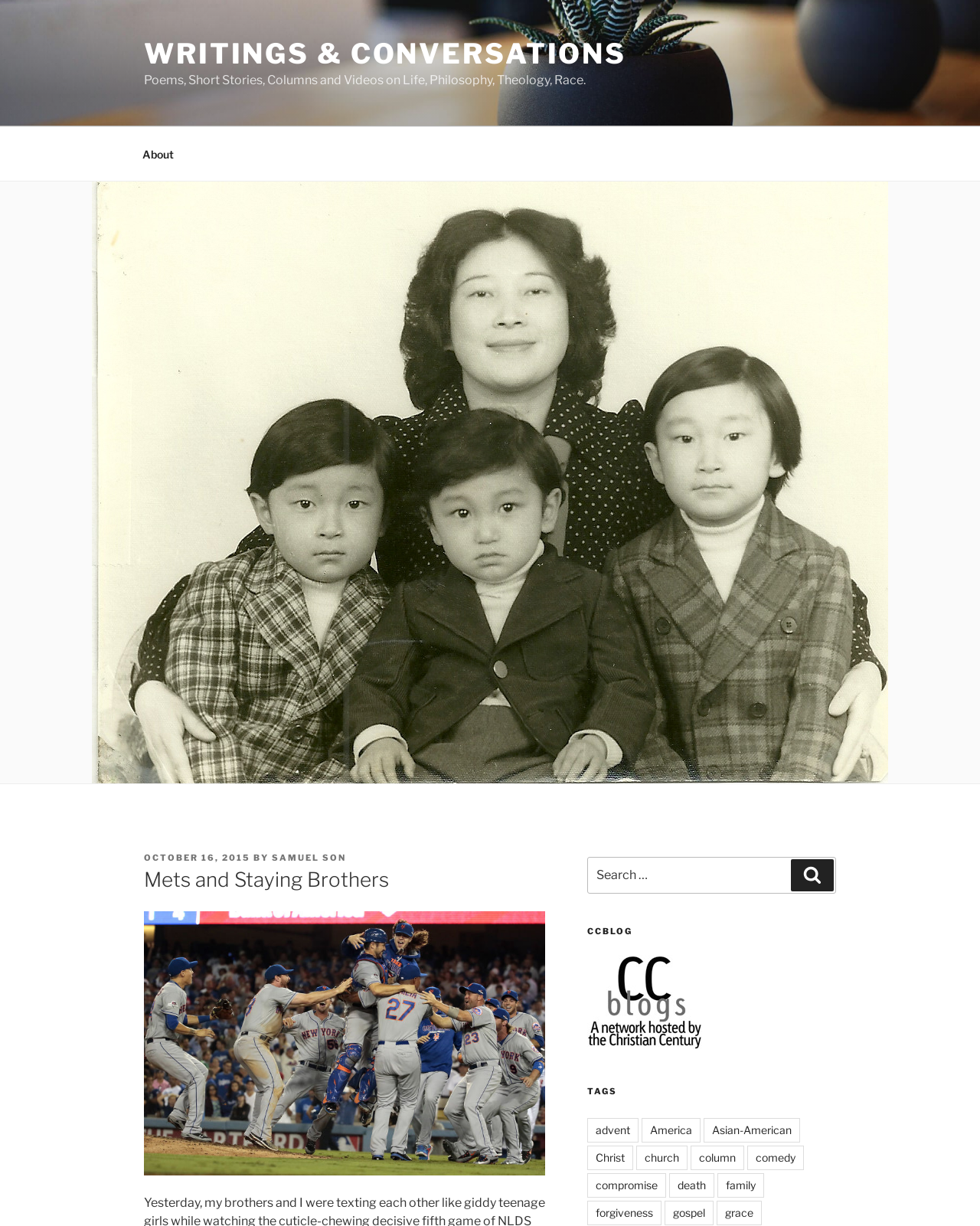Provide a single word or phrase answer to the question: 
How many tags are listed?

15